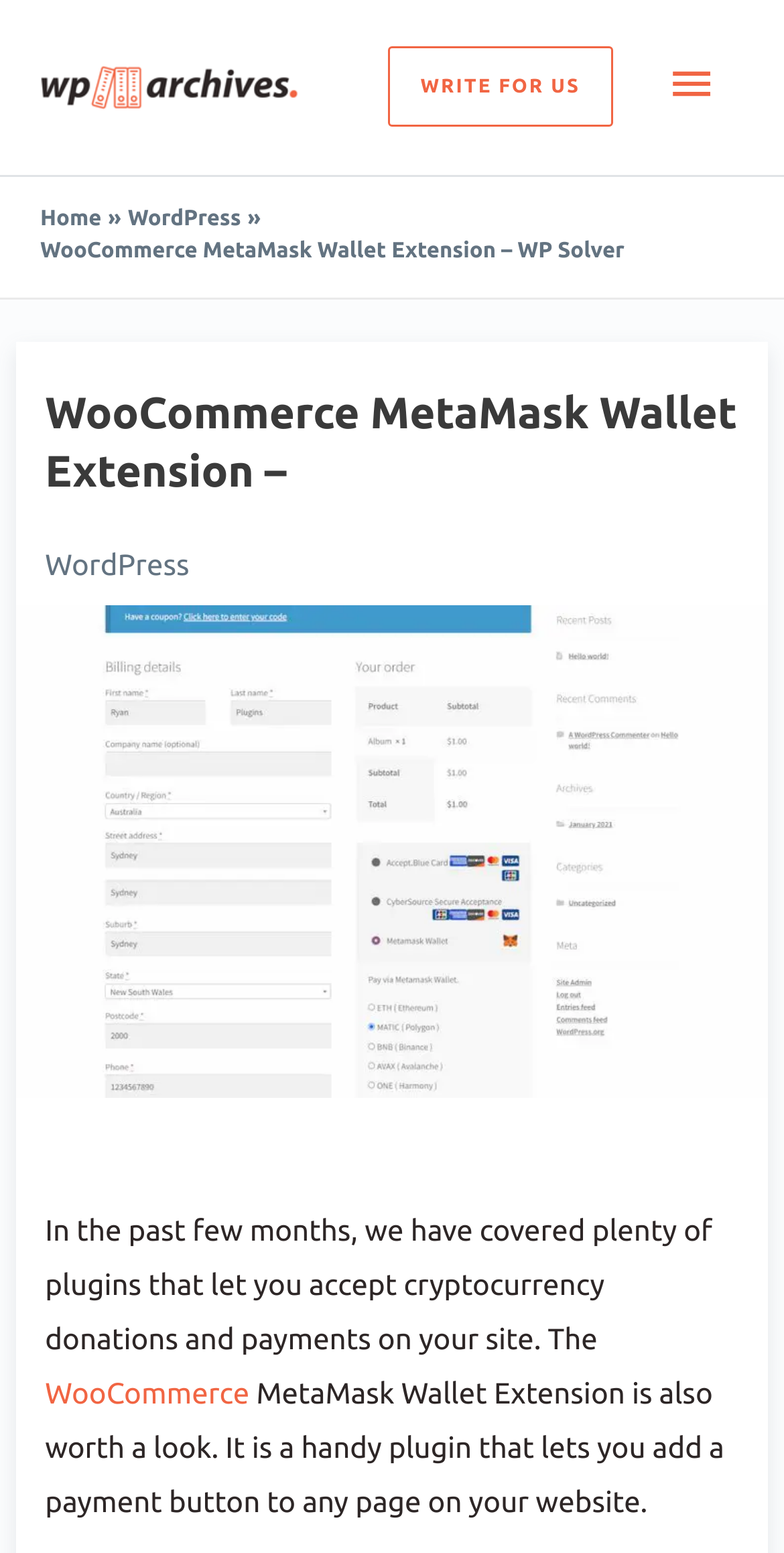Locate and extract the headline of this webpage.

WooCommerce MetaMask Wallet Extension –